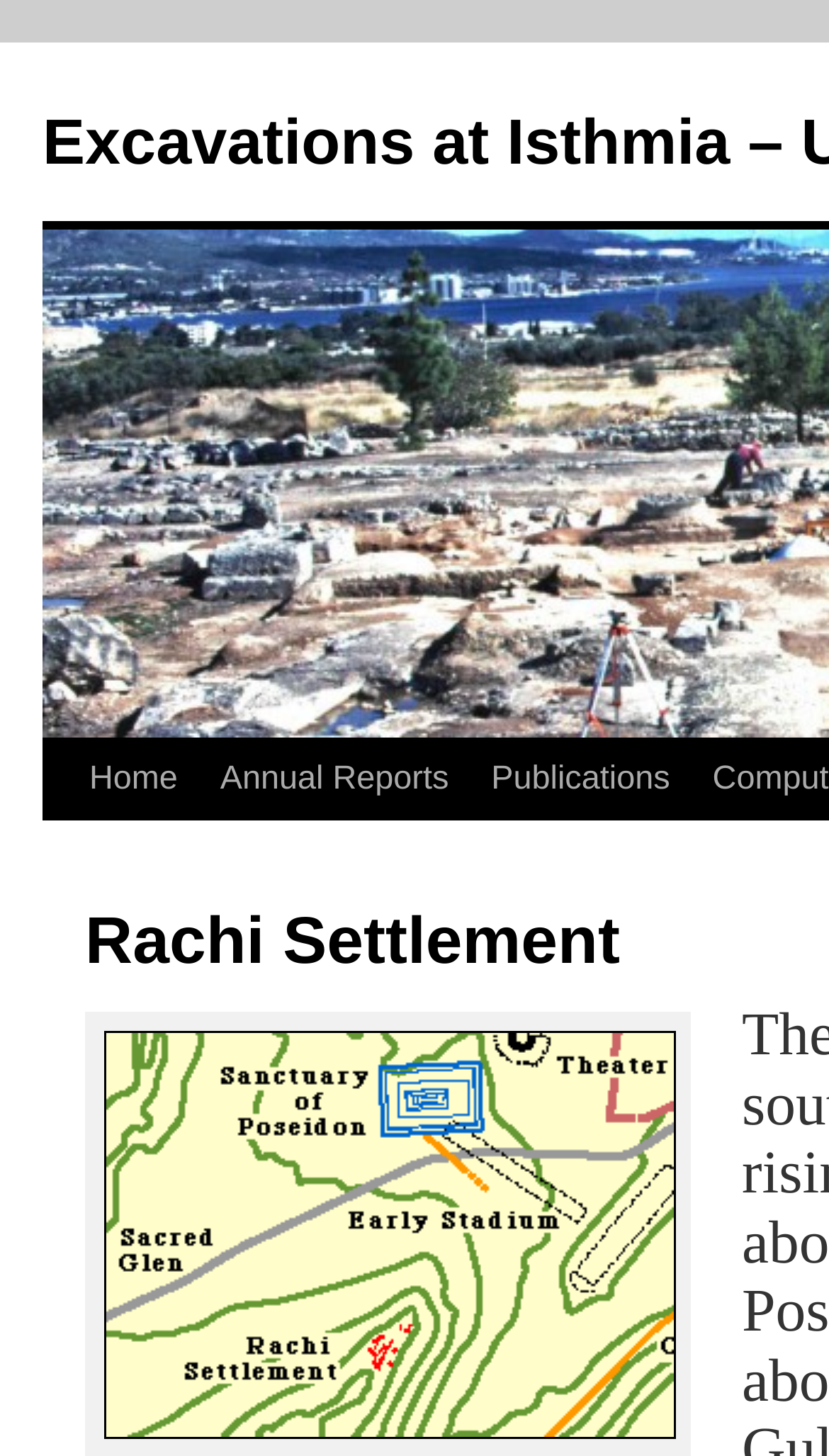Please find the bounding box for the UI component described as follows: "Annual Reports".

[0.222, 0.508, 0.503, 0.619]